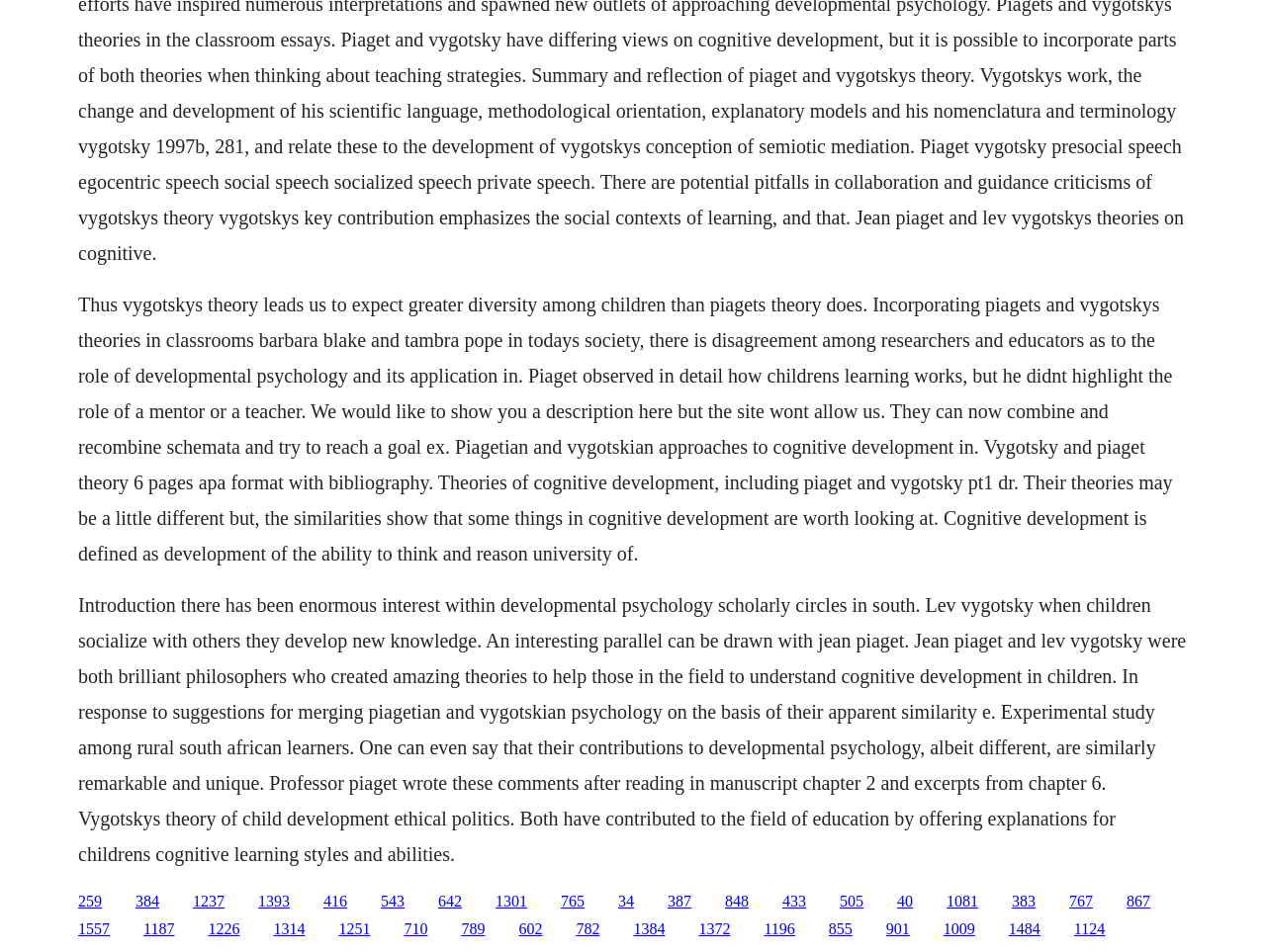Please give a one-word or short phrase response to the following question: 
What is the role of a mentor or teacher in Piaget's theory?

Not highlighted